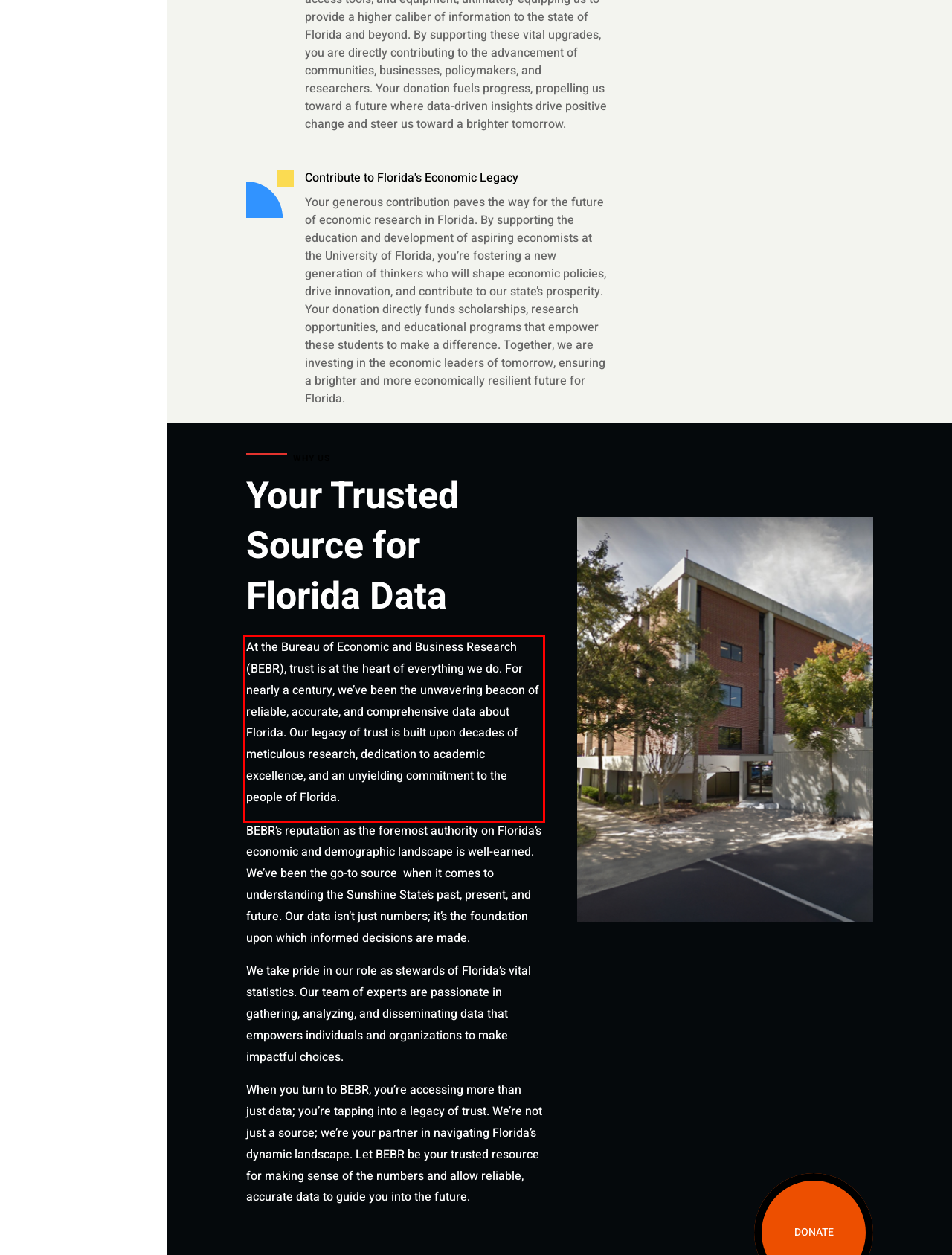You are provided with a screenshot of a webpage featuring a red rectangle bounding box. Extract the text content within this red bounding box using OCR.

At the Bureau of Economic and Business Research (BEBR), trust is at the heart of everything we do. For nearly a century, we’ve been the unwavering beacon of reliable, accurate, and comprehensive data about Florida. Our legacy of trust is built upon decades of meticulous research, dedication to academic excellence, and an unyielding commitment to the people of Florida.